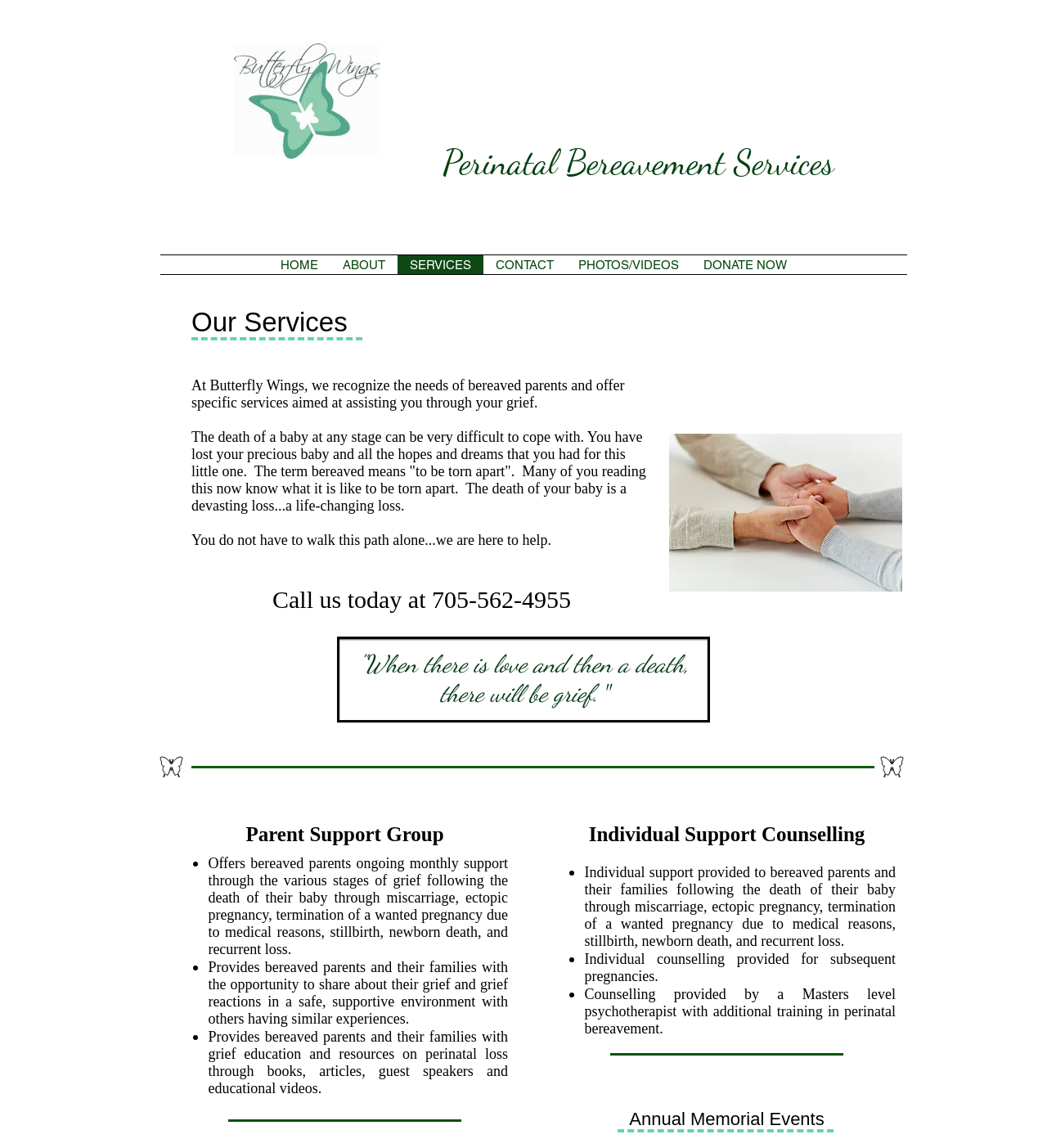Elaborate on the information and visuals displayed on the webpage.

The webpage is about the services offered by Butterfly Wings, a perinatal bereavement support organization. At the top left corner, there is a download icon, and next to it, a heading that reads "Perinatal Bereavement Services". Below this heading, there is a navigation menu with links to different sections of the website, including "HOME", "ABOUT", "SERVICES", "CONTACT", "PHOTOS/VIDEOS", and "DONATE NOW".

The main content of the page is divided into several sections. The first section has a heading "Our Services" and provides an introduction to the services offered by Butterfly Wings. This is followed by a paragraph of text that explains the difficulties of coping with the loss of a baby and the importance of seeking support.

Below this, there is a section with a heading "Call us today at 705-562-4955" and an image of two hands holding each other, titled "Holding Hands". This section also includes a quote about love, death, and grief.

The next section is about the Parent Support Group, which offers ongoing monthly support to bereaved parents. This section includes a list of three bullet points that describe the services provided, including ongoing support, a safe environment to share grief, and grief education and resources.

Following this, there is a section about Individual Support Counselling, which provides one-on-one support to bereaved parents and their families. This section also includes a list of three bullet points that describe the services provided, including individual support, counselling for subsequent pregnancies, and counselling provided by a trained psychotherapist.

Finally, there is a section about Annual Memorial Events, but it does not provide any additional information beyond the heading.